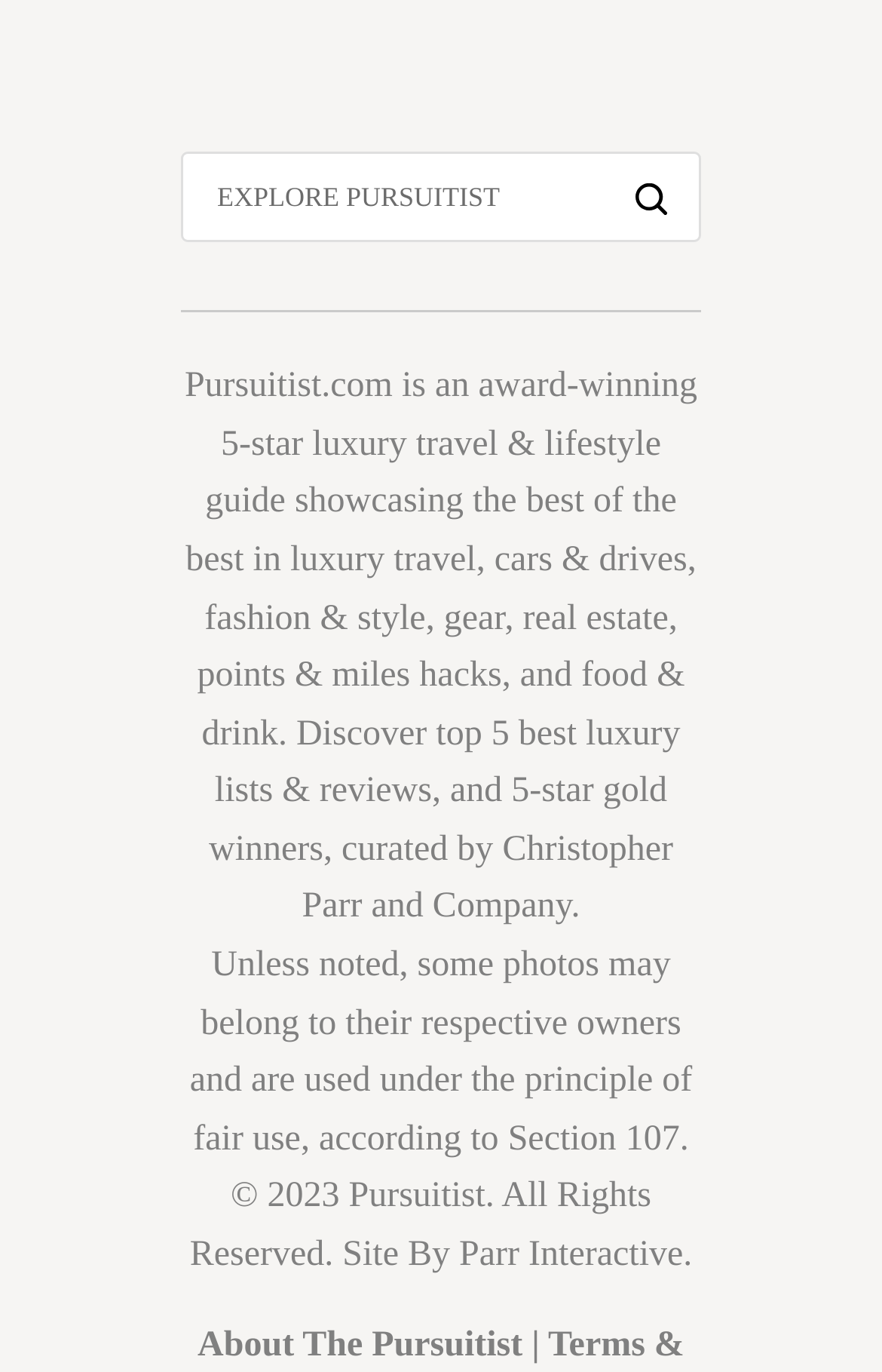Please find the bounding box coordinates for the clickable element needed to perform this instruction: "Read about luxury travel".

[0.329, 0.394, 0.54, 0.422]